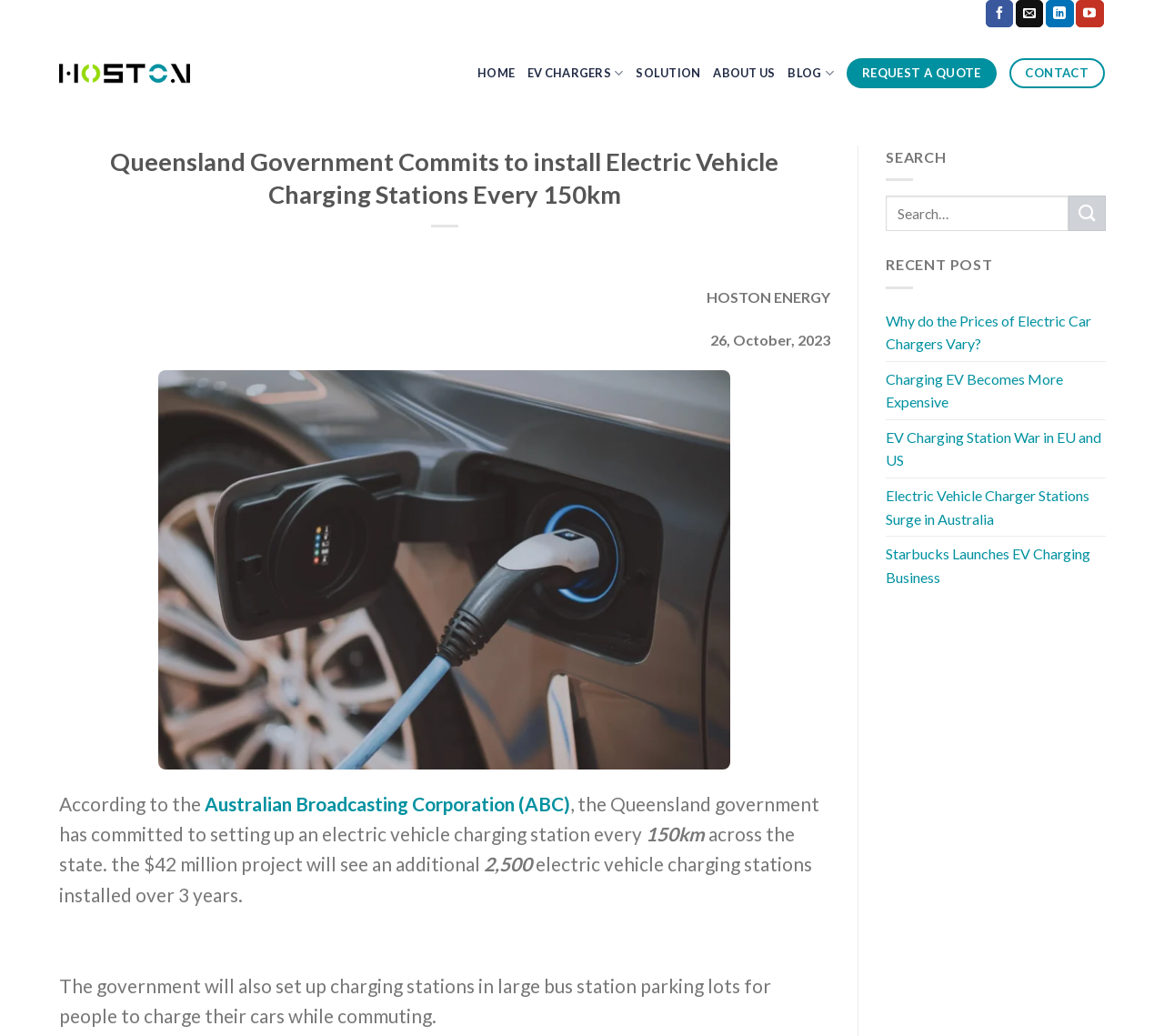Based on the provided description, "Starbucks Launches EV Charging Business", find the bounding box of the corresponding UI element in the screenshot.

[0.761, 0.519, 0.949, 0.574]